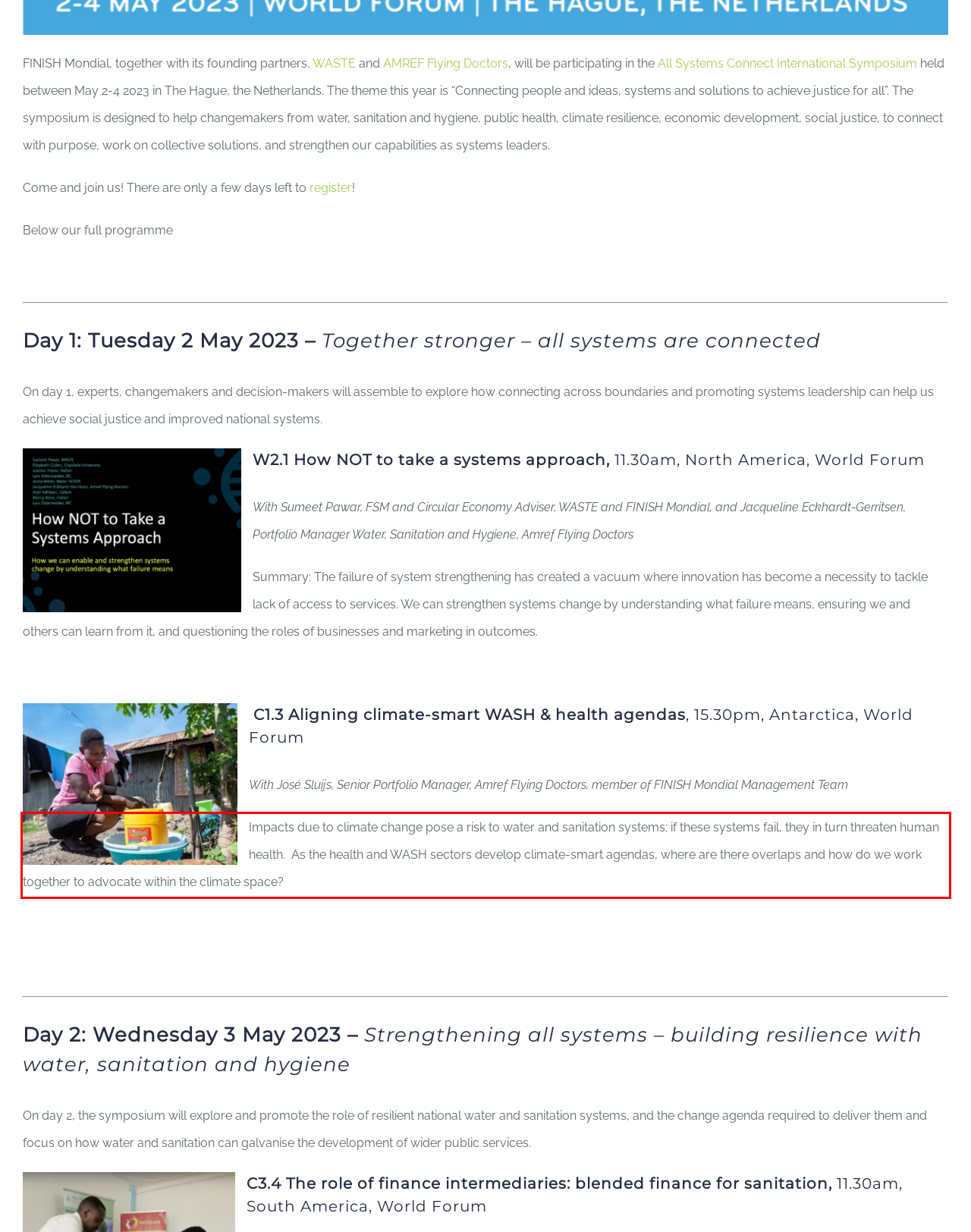There is a screenshot of a webpage with a red bounding box around a UI element. Please use OCR to extract the text within the red bounding box.

Impacts due to climate change pose a risk to water and sanitation systems; if these systems fail, they in turn threaten human health. As the health and WASH sectors develop climate-smart agendas, where are there overlaps and how do we work together to advocate within the climate space?